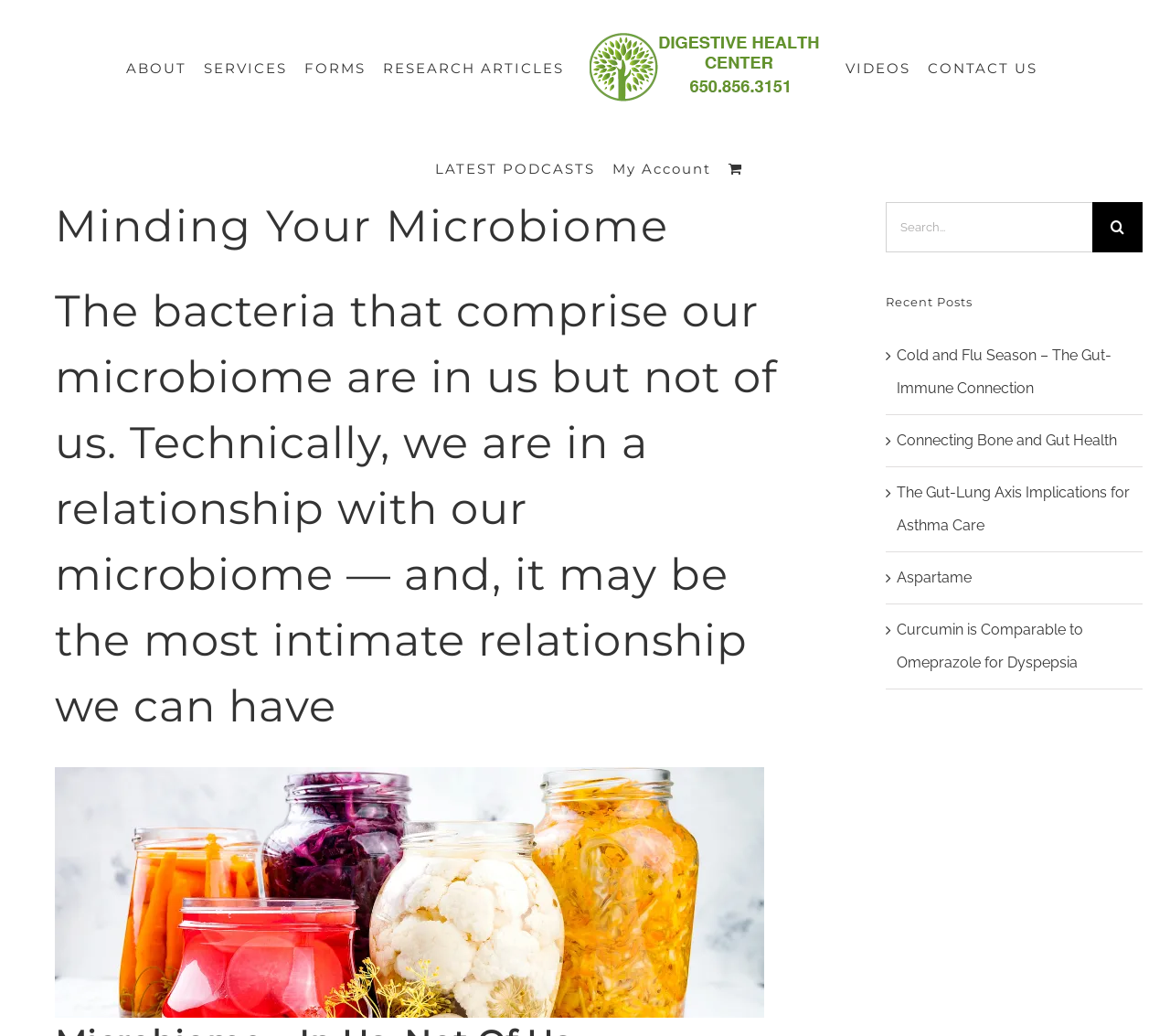What is the purpose of the search bar?
Please look at the screenshot and answer in one word or a short phrase.

To search the website